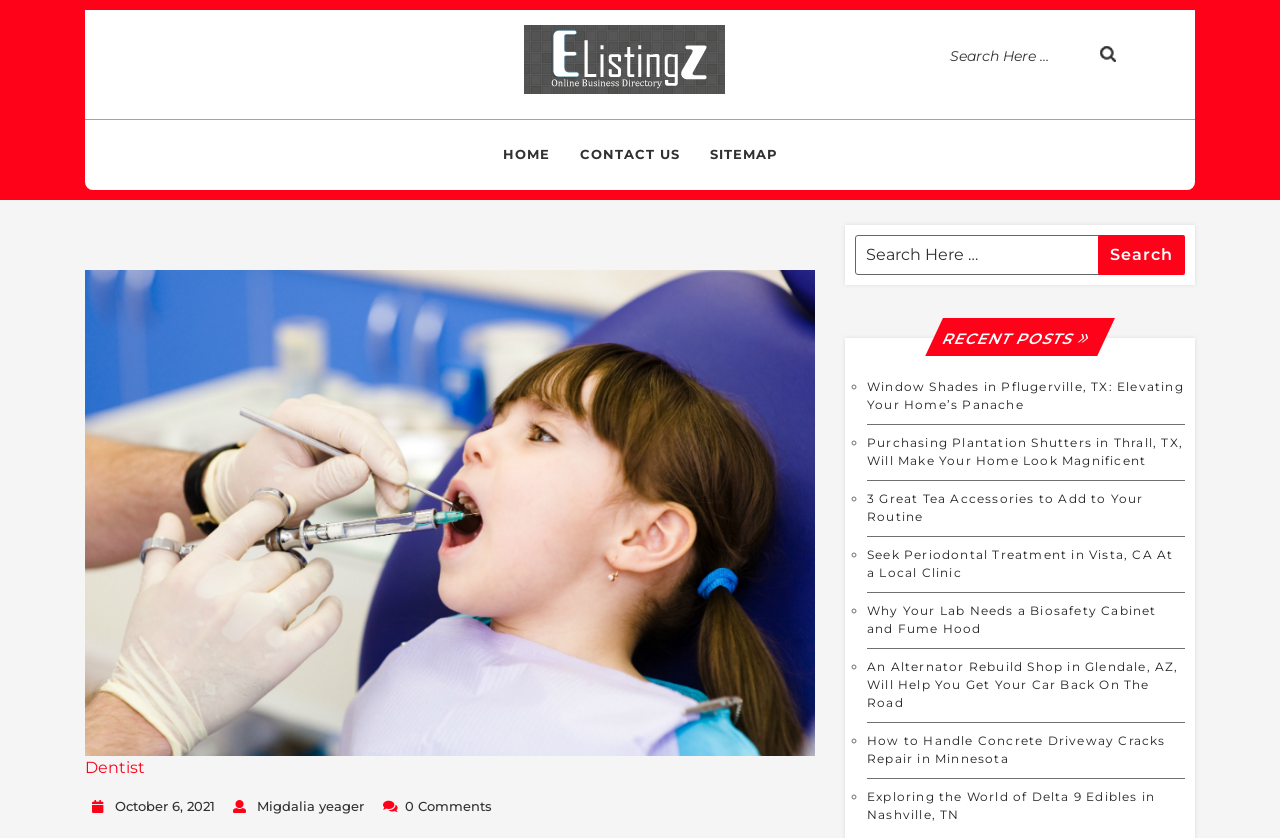Identify the bounding box coordinates of the clickable region necessary to fulfill the following instruction: "Search for something else". The bounding box coordinates should be four float numbers between 0 and 1, i.e., [left, top, right, bottom].

[0.668, 0.281, 0.926, 0.329]